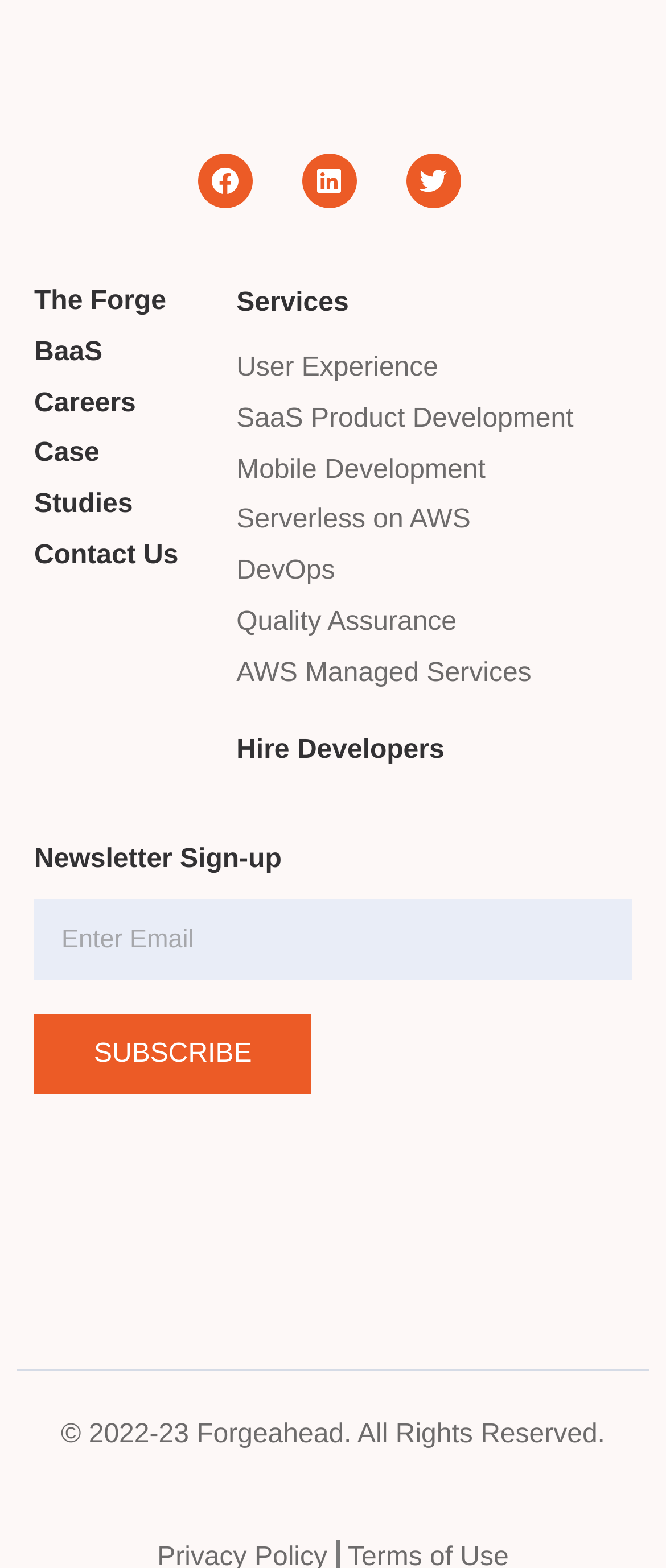Locate the bounding box coordinates of the region to be clicked to comply with the following instruction: "Click on the User Experience service". The coordinates must be four float numbers between 0 and 1, in the form [left, top, right, bottom].

[0.355, 0.219, 0.949, 0.252]